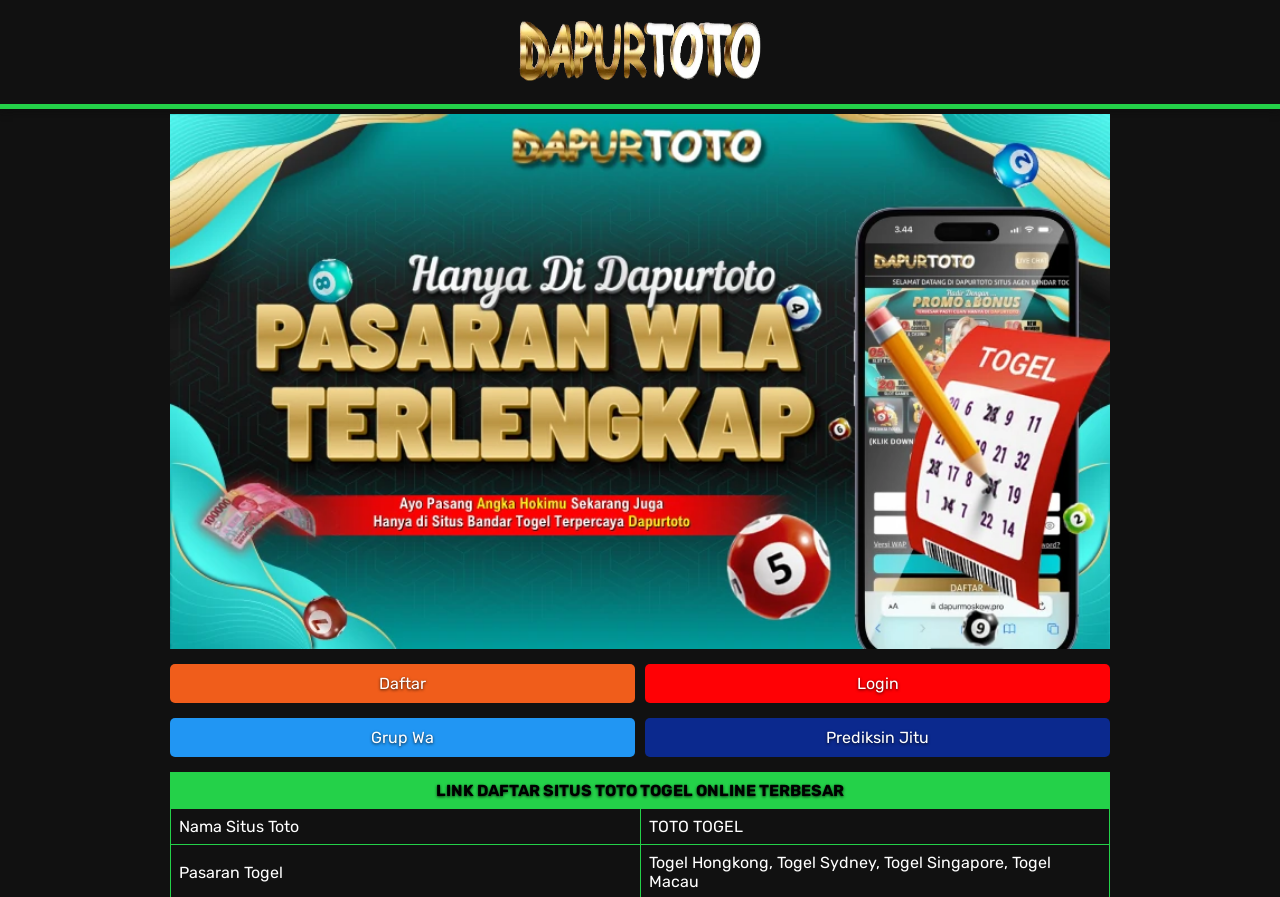Write a detailed summary of the webpage, including text, images, and layout.

The webpage appears to be a login page for a Toto Togel 4D website. At the top left corner, there is a logo of the website, "situs toto Logo", which is an image. Below the logo, there is a search bar labeled "cari togel" with a search icon, taking up most of the width of the page.

On the right side of the search bar, there are four links: "Daftar", "Login", "Grup Wa", and "Prediksin Jitu", arranged vertically. The "Daftar" and "Grup Wa" links are on the left, while the "Login" and "Prediksin Jitu" links are on the right.

Below the links, there is a table with two rows. The first row has a column header "LINK DAFTAR SITUS TOTO TOGEL ONLINE TERBESAR". The second row has two grid cells, one labeled "Nama Situs Toto" and the other containing the text "TOTO TOGEL".